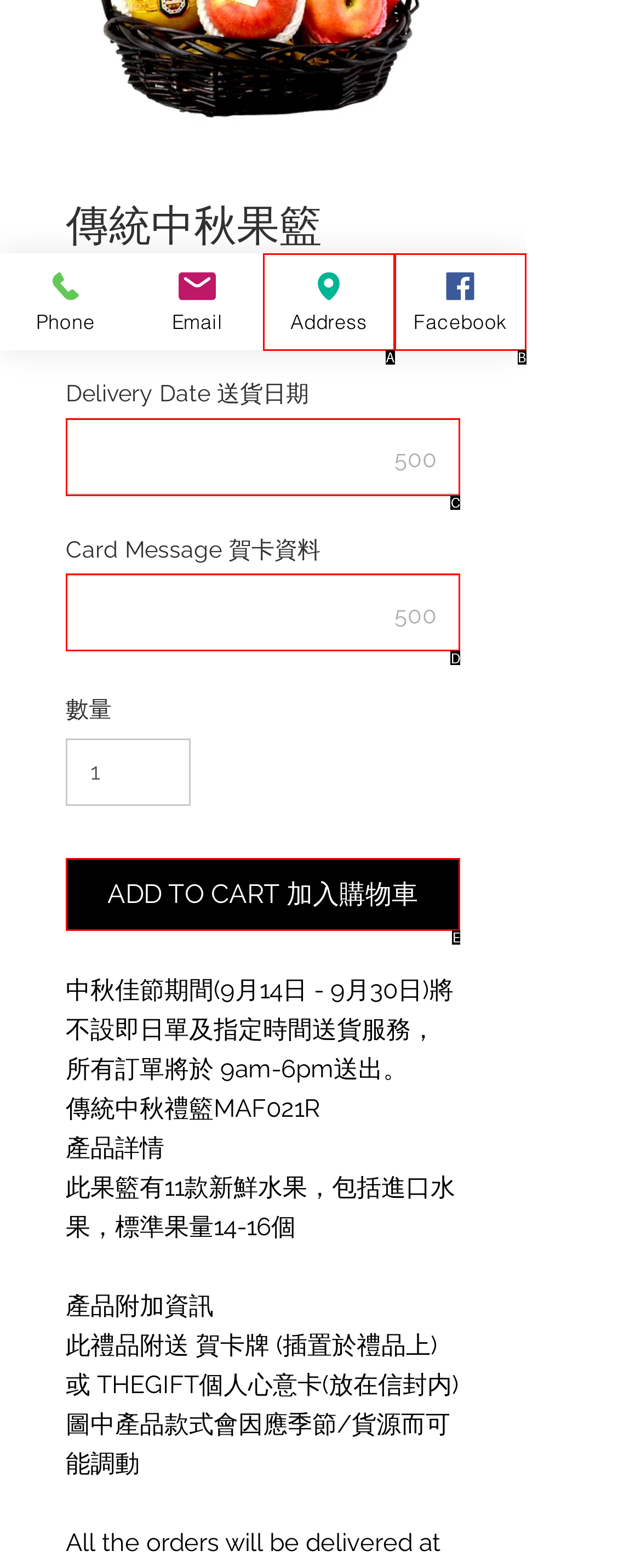From the description: parent_node: 500, select the HTML element that fits best. Reply with the letter of the appropriate option.

C